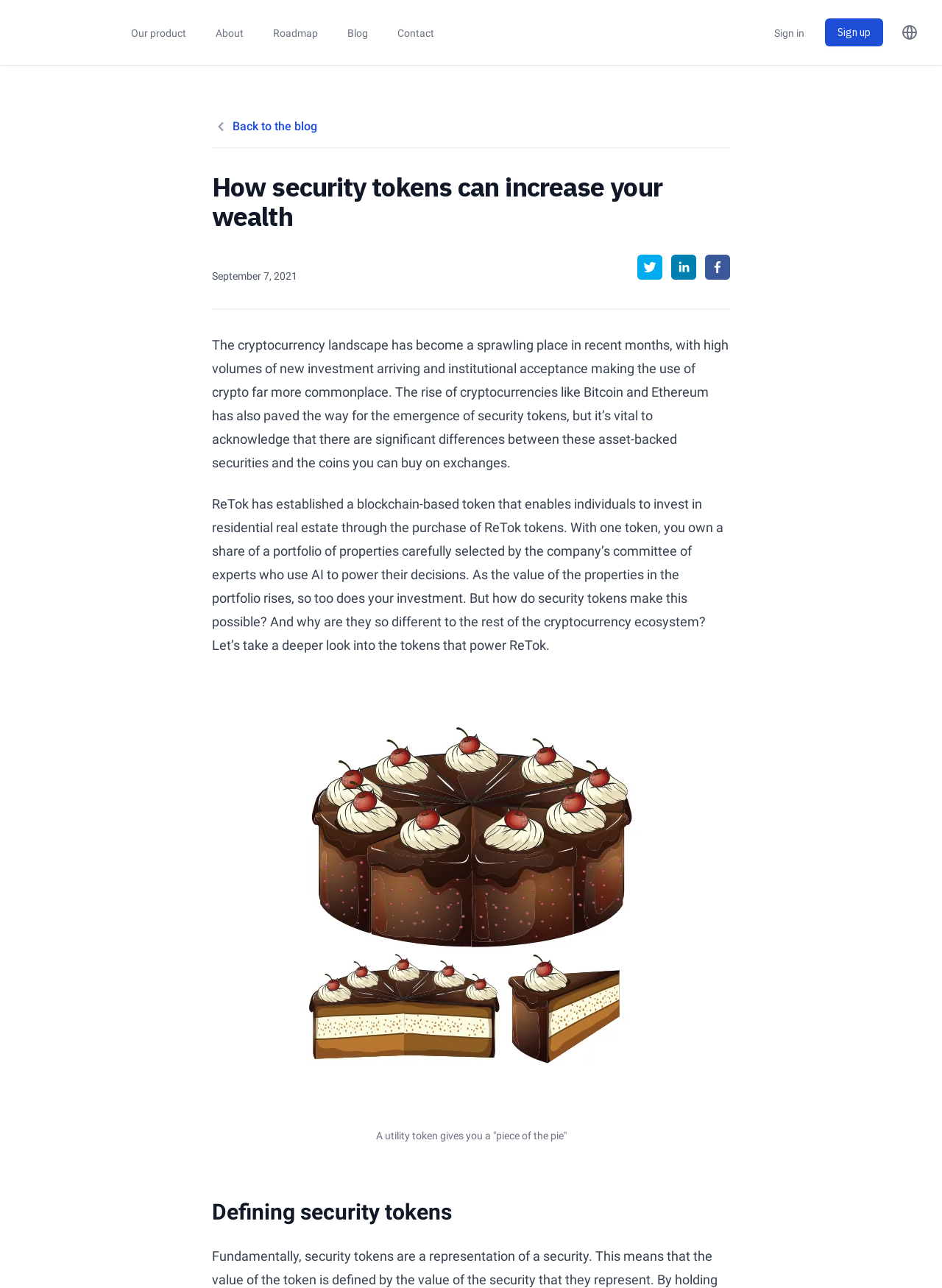Please determine and provide the text content of the webpage's heading.

How security tokens can increase your wealth